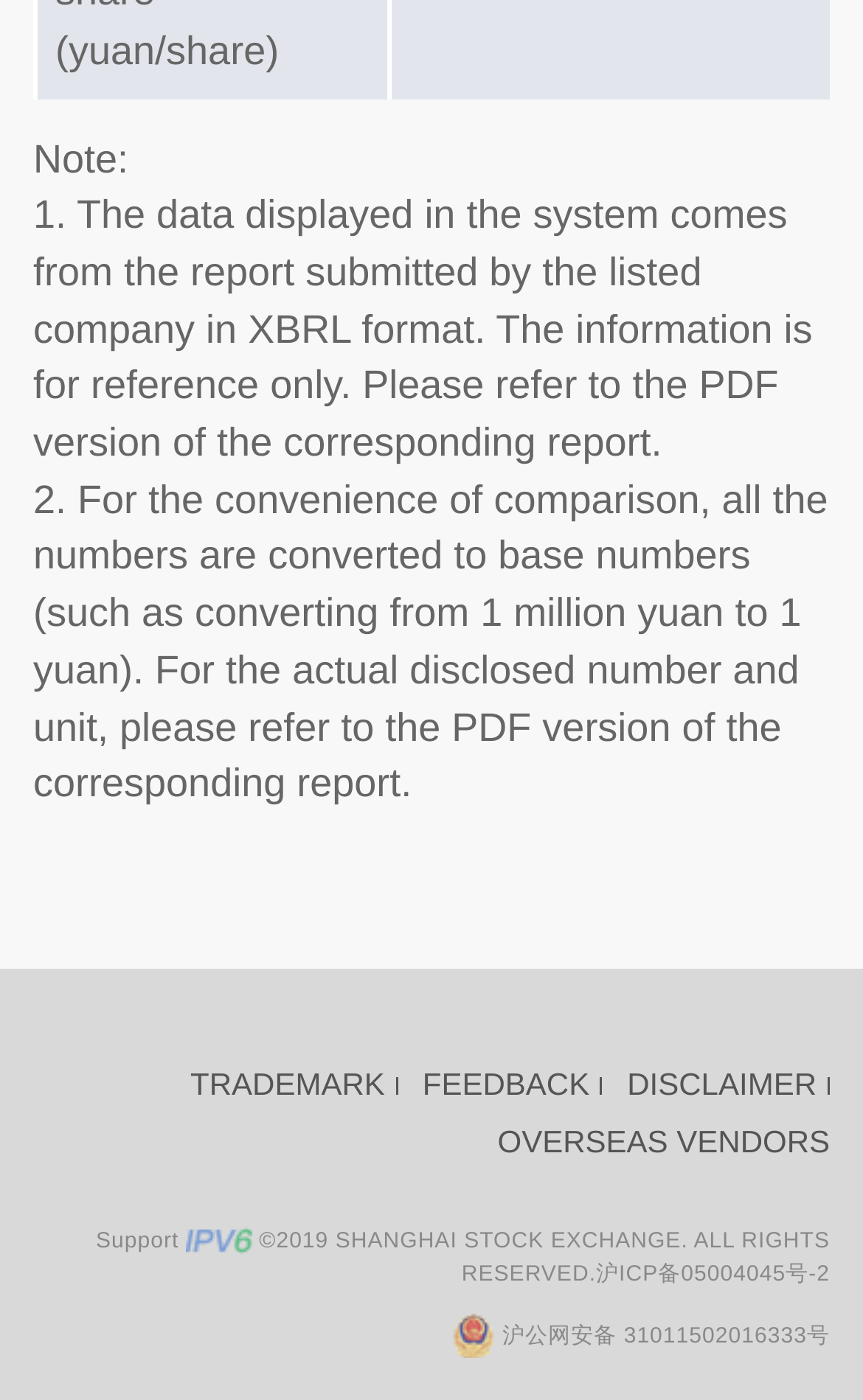Utilize the details in the image to give a detailed response to the question: What is the purpose of the data displayed in the system?

According to the note on the webpage, the data displayed in the system comes from the report submitted by the listed company in XBRL format, and the information is for reference only.